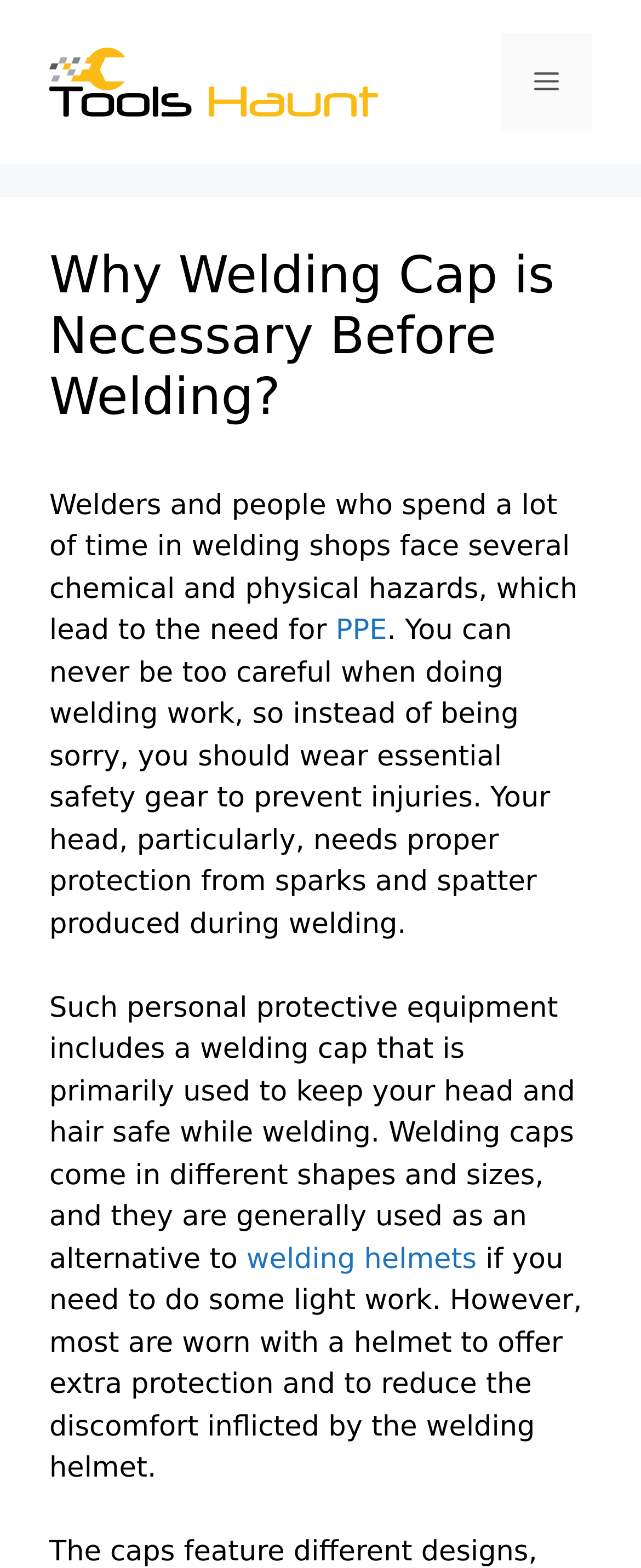What hazards do welders face in welding shops?
Could you please answer the question thoroughly and with as much detail as possible?

According to the webpage, welders and people who spend a lot of time in welding shops face several chemical and physical hazards, which lead to the need for personal protective equipment (PPE).